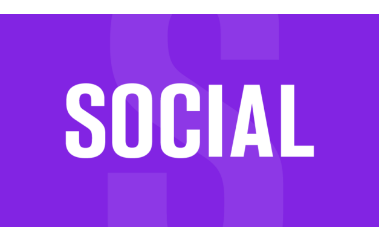What themes does the image likely represent?
From the image, respond with a single word or phrase.

social issues, social media, or community engagement